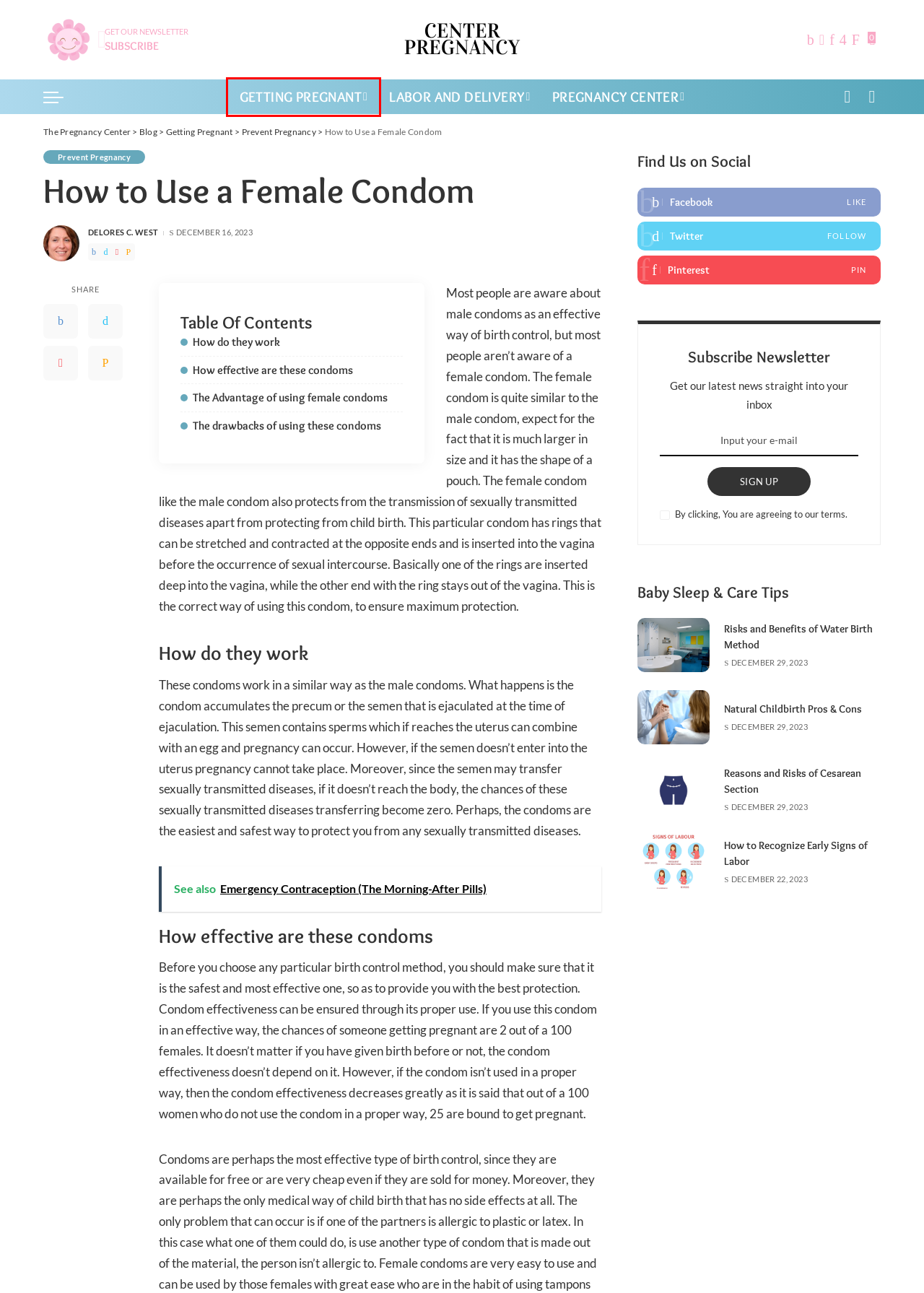Analyze the screenshot of a webpage featuring a red rectangle around an element. Pick the description that best fits the new webpage after interacting with the element inside the red bounding box. Here are the candidates:
A. Getting Pregnant - The Pregnancy Center
B. Risks And Benefits Of Water Birth Method - The Pregnancy Center
C. Natural Childbirth Pros & Cons - The Pregnancy Center
D. Emergency Contraception (The Morning-After Pills) - The Pregnancy Center
E. Delores C. West - The Pregnancy Center
F. How To Recognize Early Signs Of Labor - The Pregnancy Center
G. The Pregnancy Center Questions And Answers For Expectant Moms To Be Happy
H. Labor And Delivery - The Pregnancy Center

A